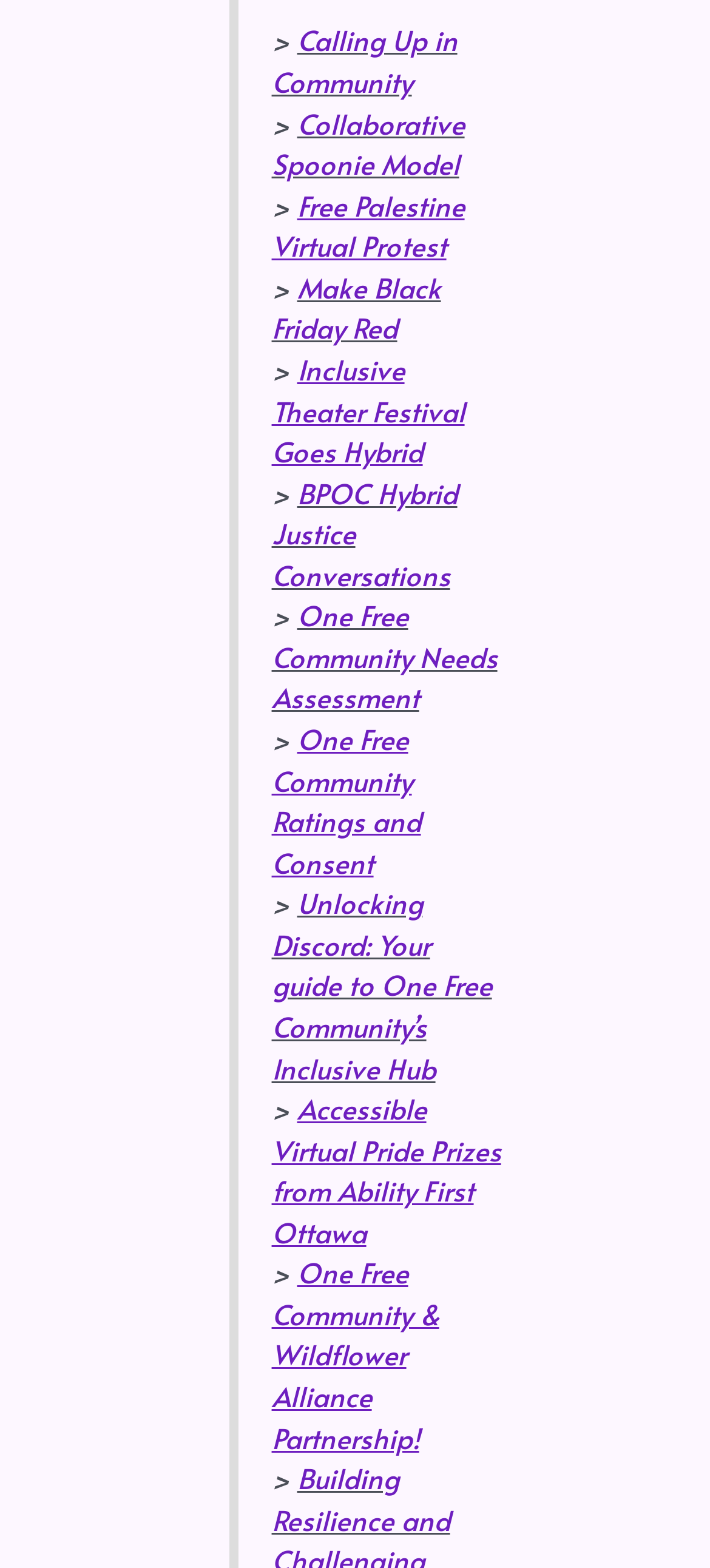Please identify the bounding box coordinates of the element's region that I should click in order to complete the following instruction: "Click on the 'Who is Ray Epps?' article". The bounding box coordinates consist of four float numbers between 0 and 1, i.e., [left, top, right, bottom].

None